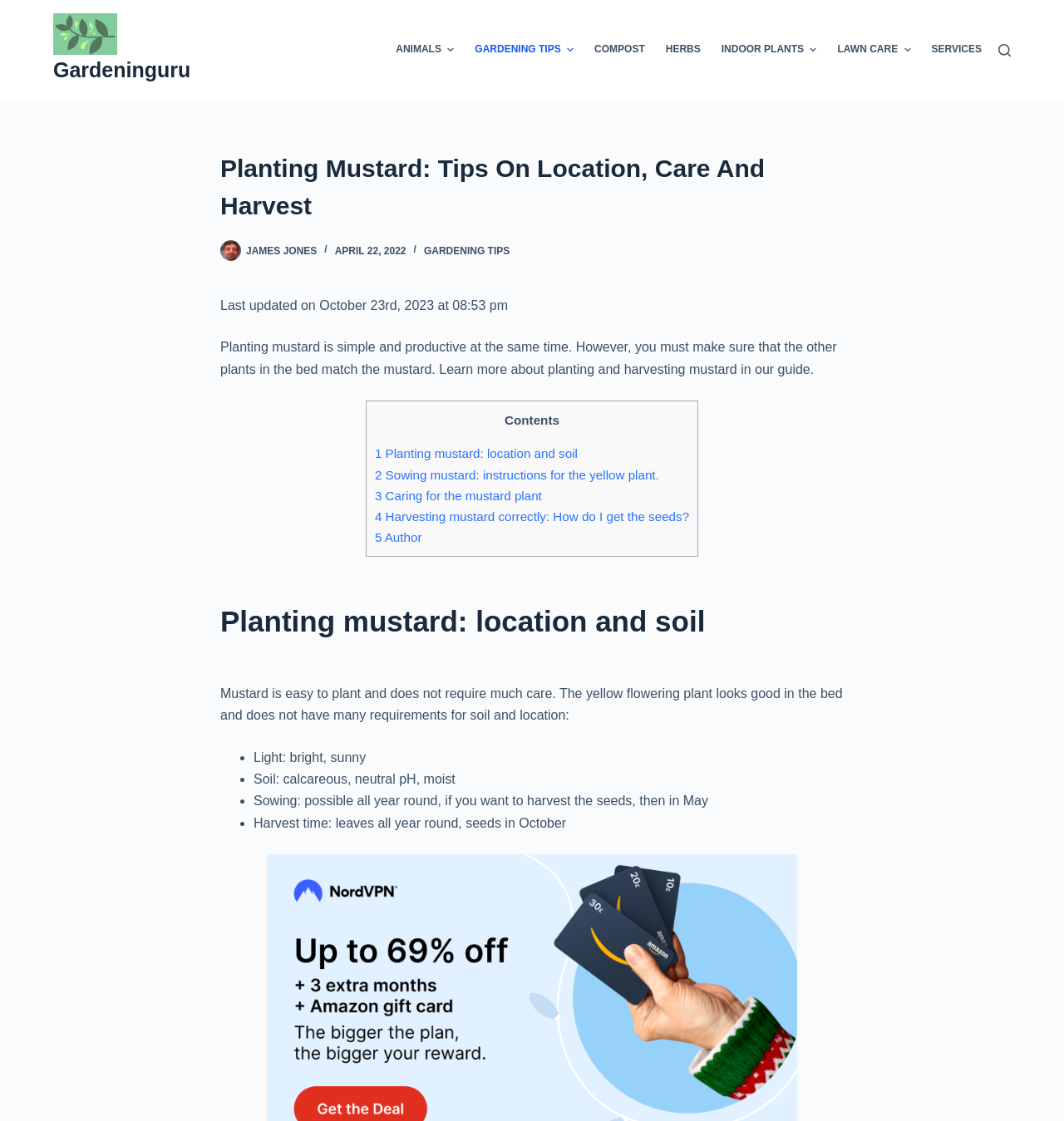Determine the bounding box coordinates for the clickable element required to fulfill the instruction: "Learn more about planting and harvesting mustard". Provide the coordinates as four float numbers between 0 and 1, i.e., [left, top, right, bottom].

[0.207, 0.303, 0.786, 0.336]